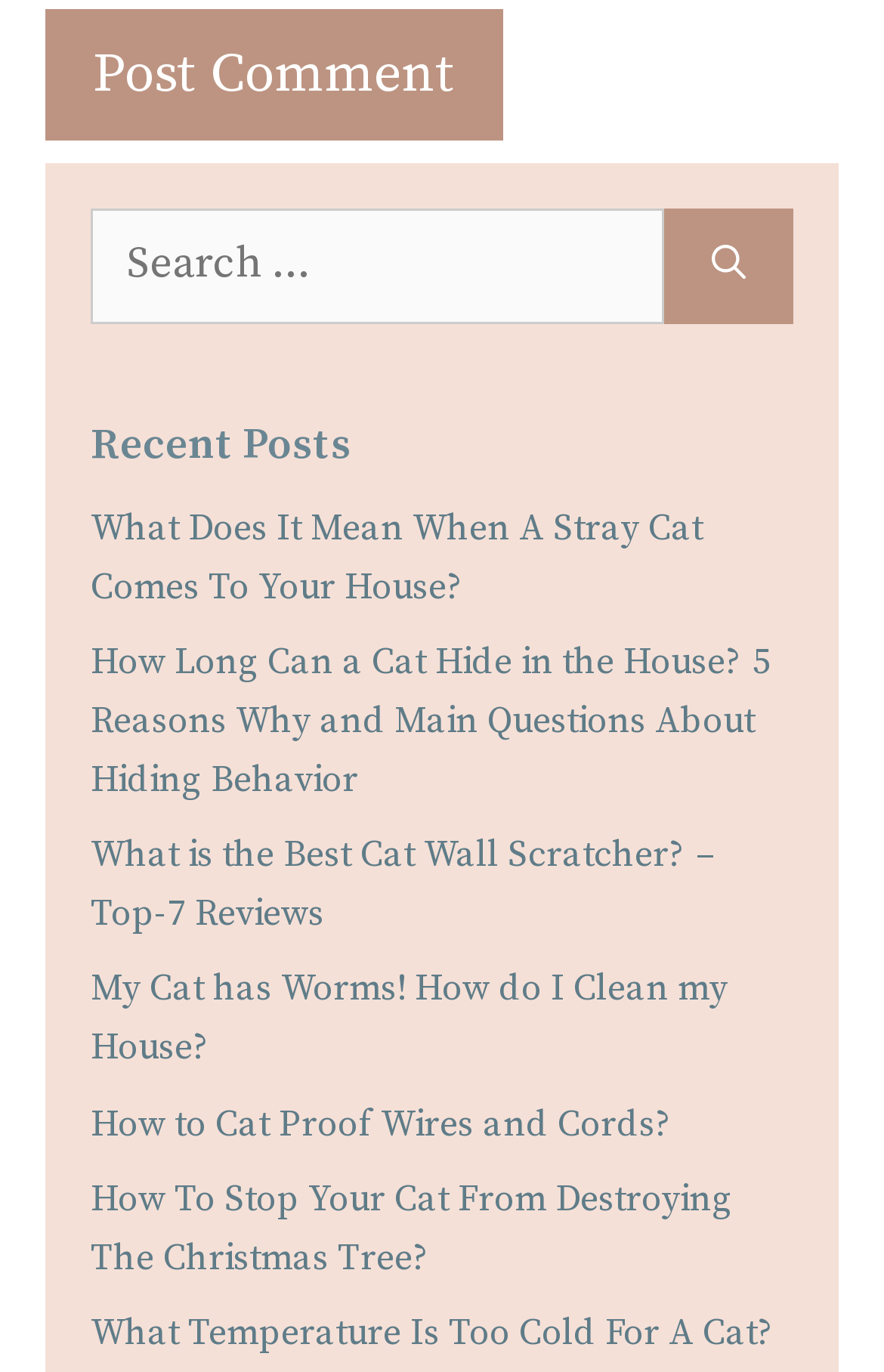Find the bounding box coordinates of the clickable area required to complete the following action: "Click on the 'Search' button".

[0.751, 0.152, 0.897, 0.236]